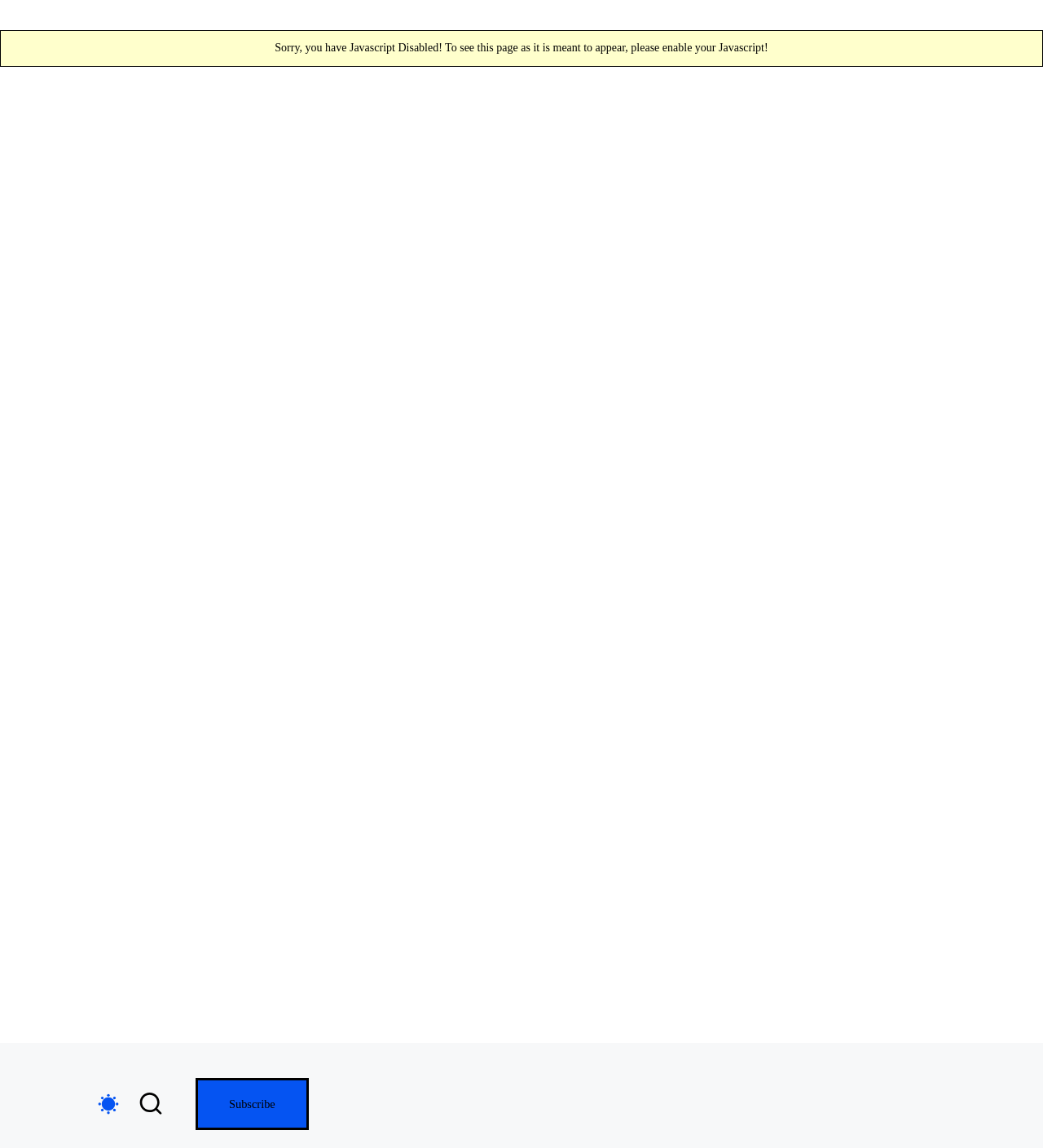Given the element description, predict the bounding box coordinates in the format (top-left x, top-left y, bottom-right x, bottom-right y). Make sure all values are between 0 and 1. Here is the element description: Scroll to Top

[0.925, 0.869, 0.975, 0.914]